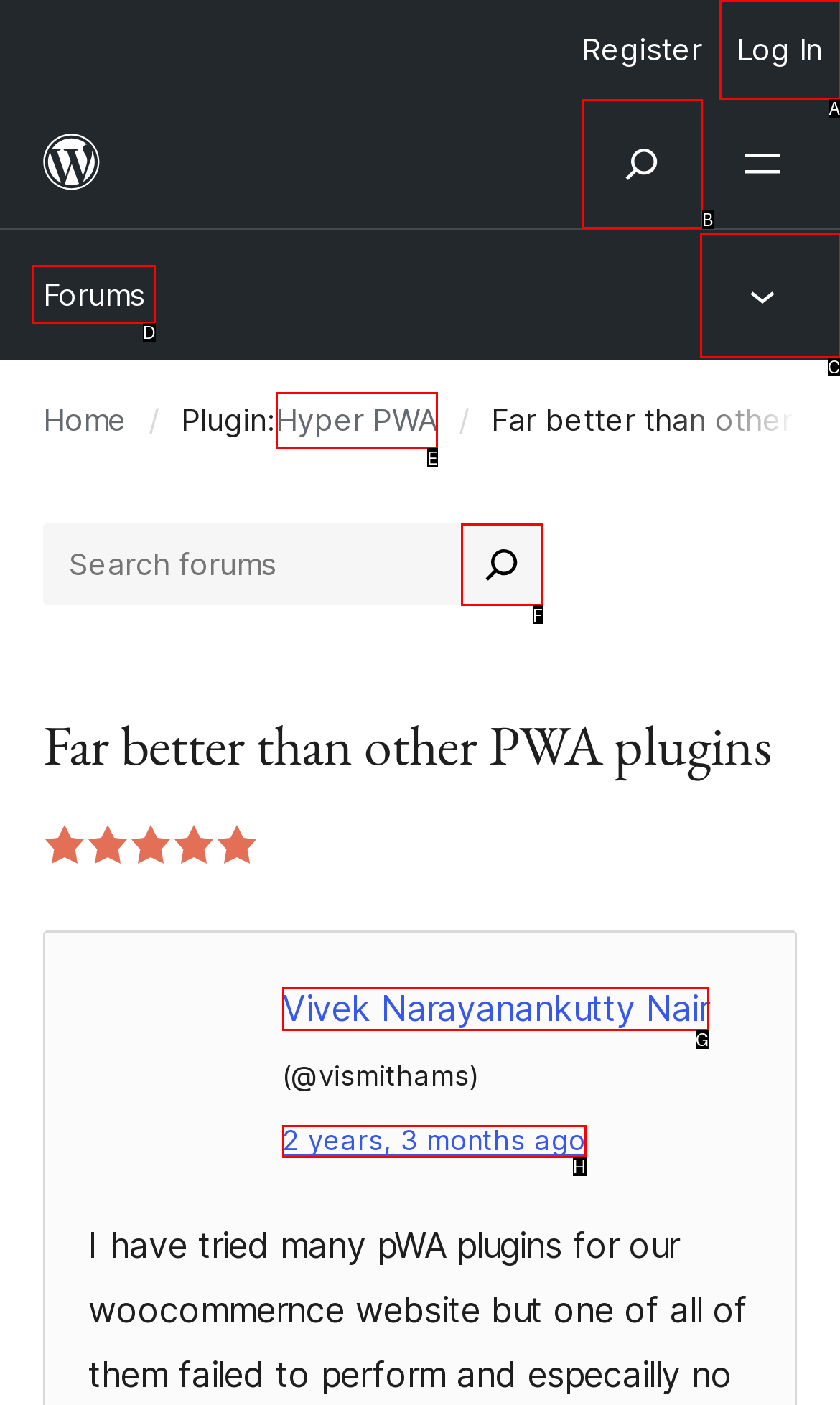From the given options, find the HTML element that fits the description: Resources for Legal Help. Reply with the letter of the chosen element.

None